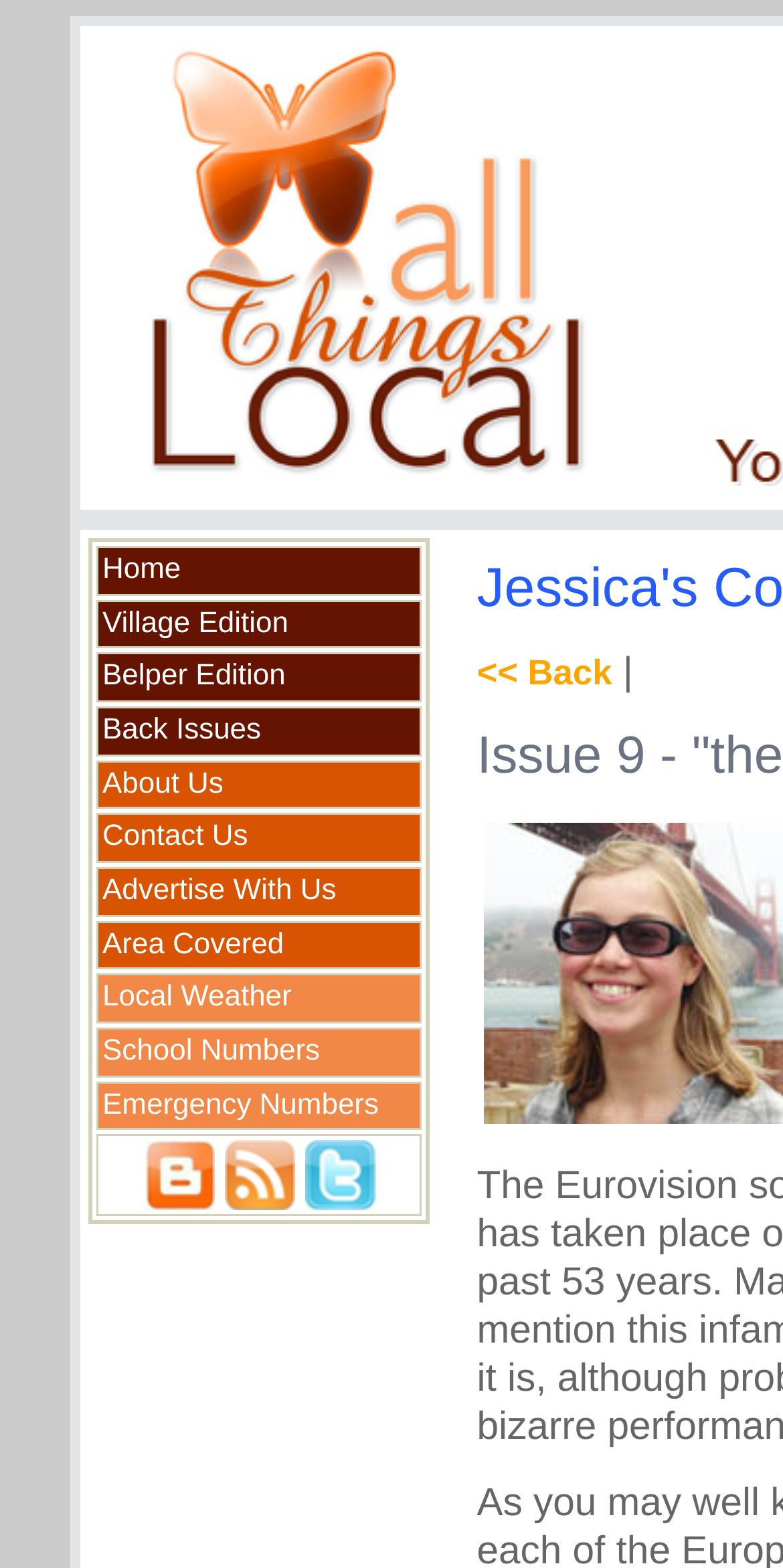Respond with a single word or phrase for the following question: 
What are the three social media links at the bottom?

blog, rss feed, twitter